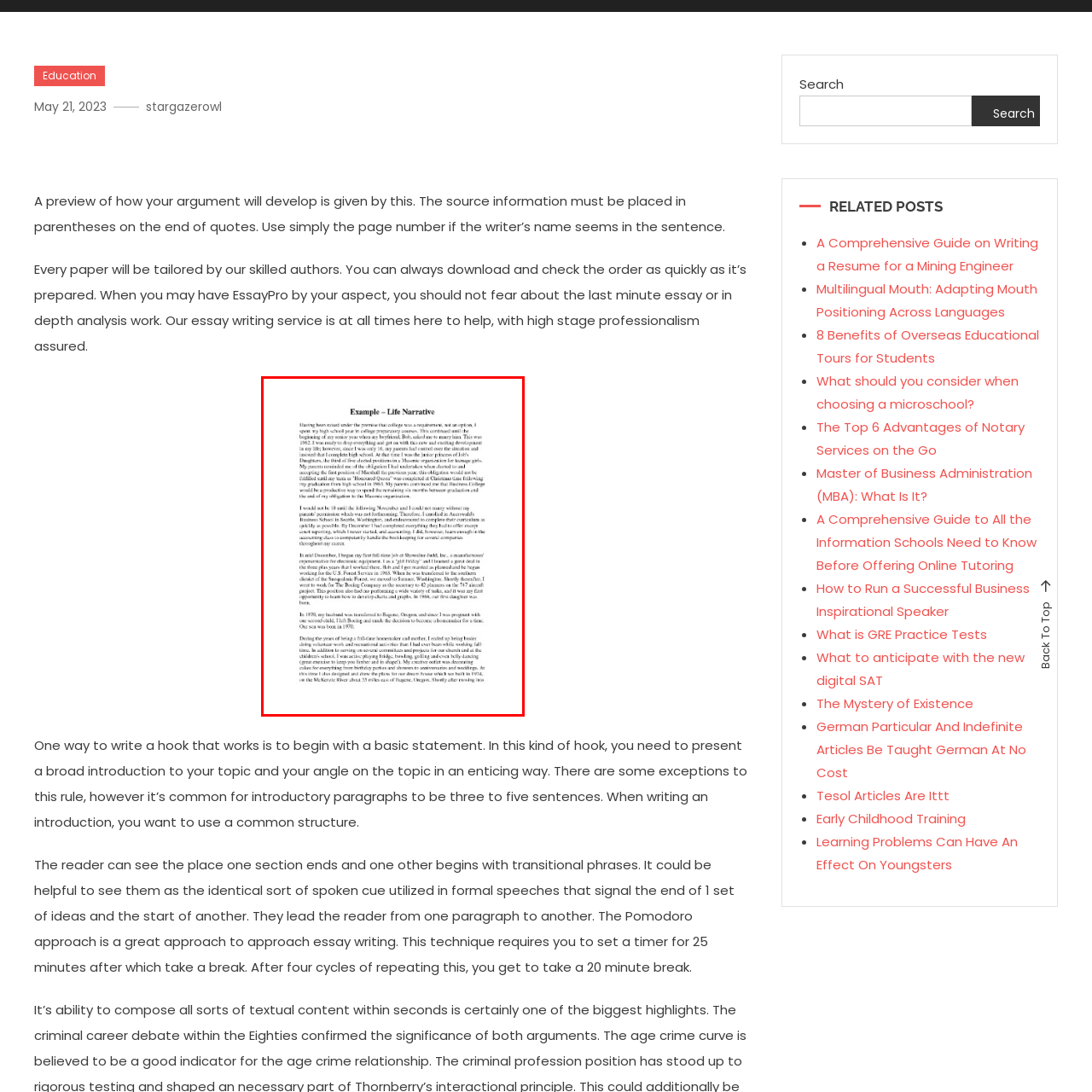Generate a detailed caption for the image that is outlined by the red border.

The image titled "Essay Writing" presents a detailed visual guide pertaining to the process of writing essays. It highlights essential aspects such as structuring arguments effectively, incorporating sources correctly, and ensuring clarity and professionalism in writing. The document featured in the image appears to emulate the look of a life narrative or personal reflection, emphasizing a structured format that aids in both understanding and composition. This serves as a resource for students or writers looking to enhance their essay writing skills, outlining key steps and considerations in crafting well-organized essays.